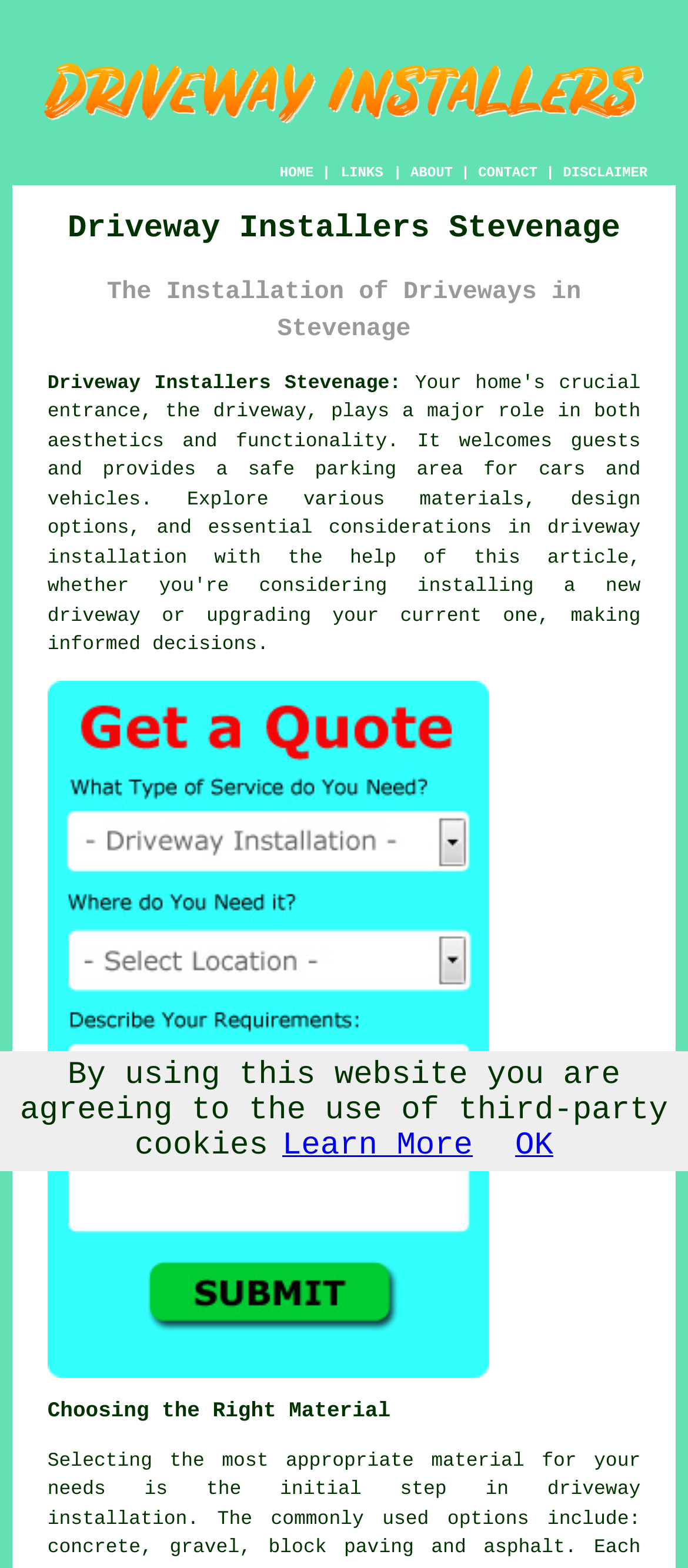Find the bounding box of the web element that fits this description: "Learn More".

[0.41, 0.72, 0.687, 0.742]